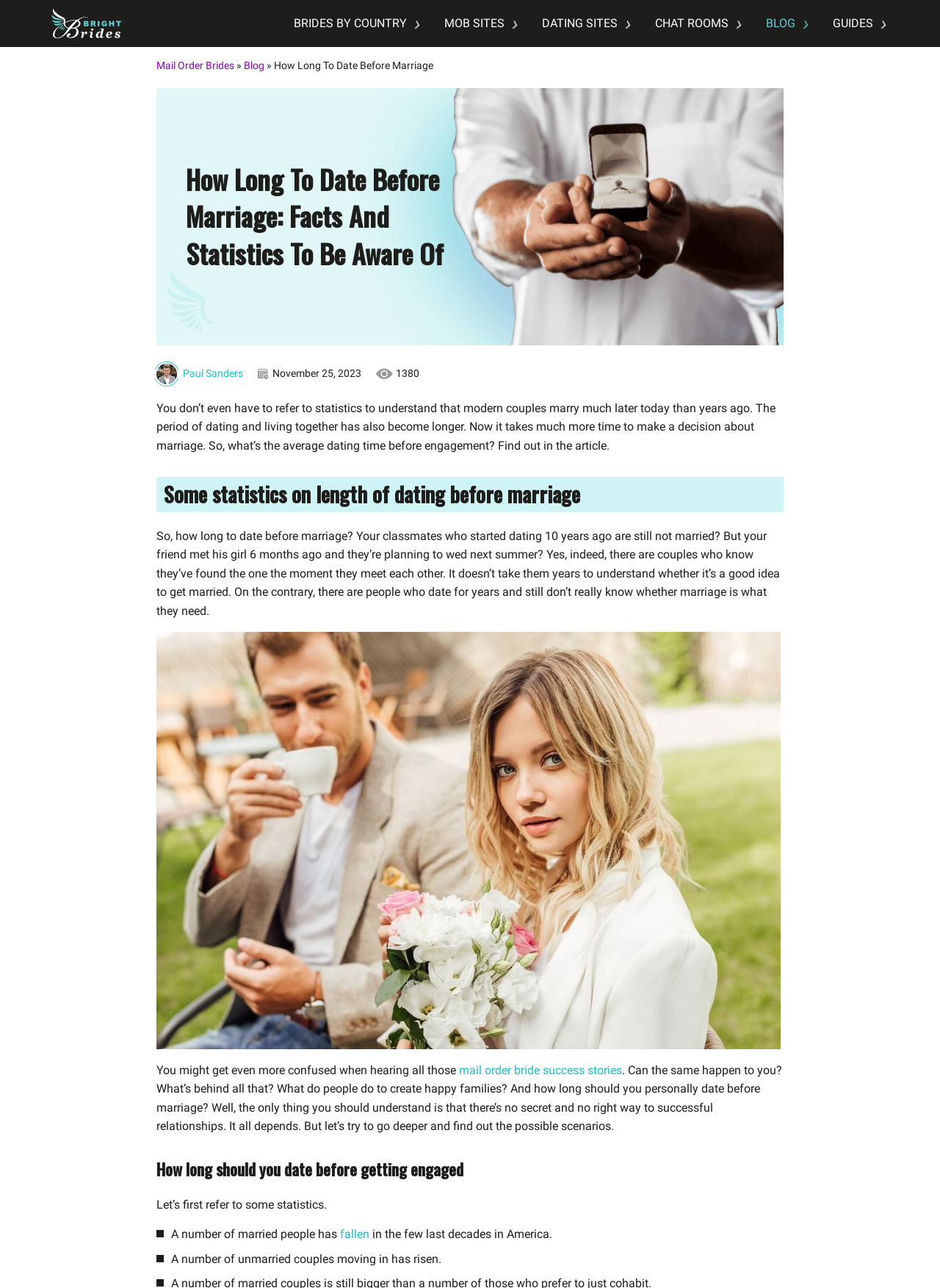Generate the main heading text from the webpage.

How Long To Date Before Marriage: Facts And Statistics To Be Aware Of